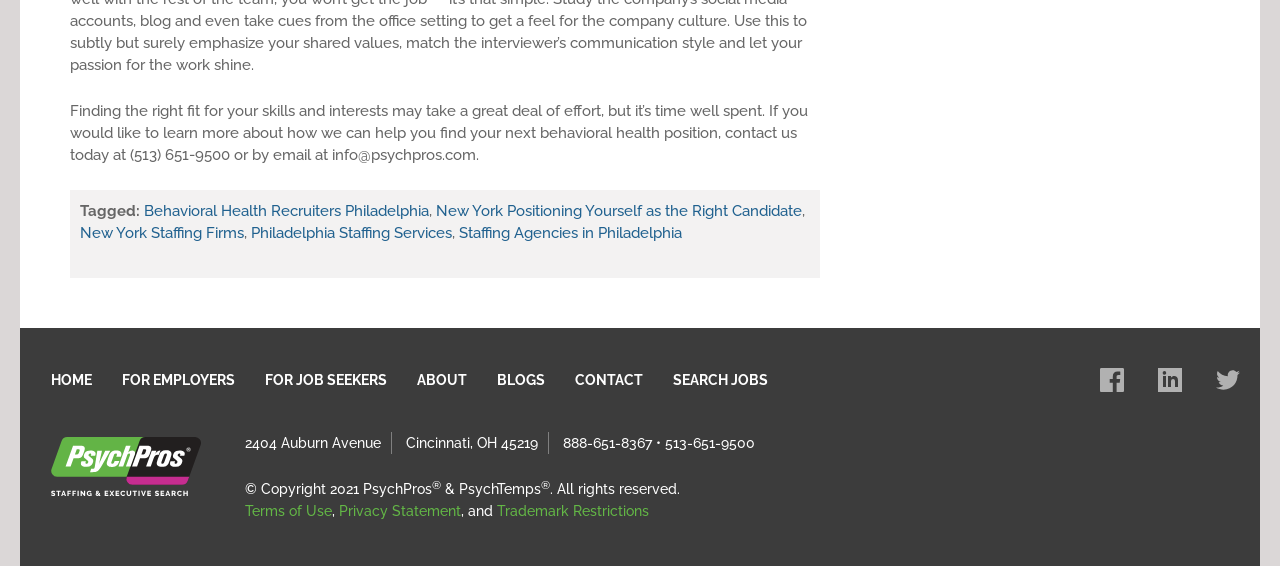Using the webpage screenshot and the element description For Job Seekers, determine the bounding box coordinates. Specify the coordinates in the format (top-left x, top-left y, bottom-right x, bottom-right y) with values ranging from 0 to 1.

[0.195, 0.64, 0.314, 0.704]